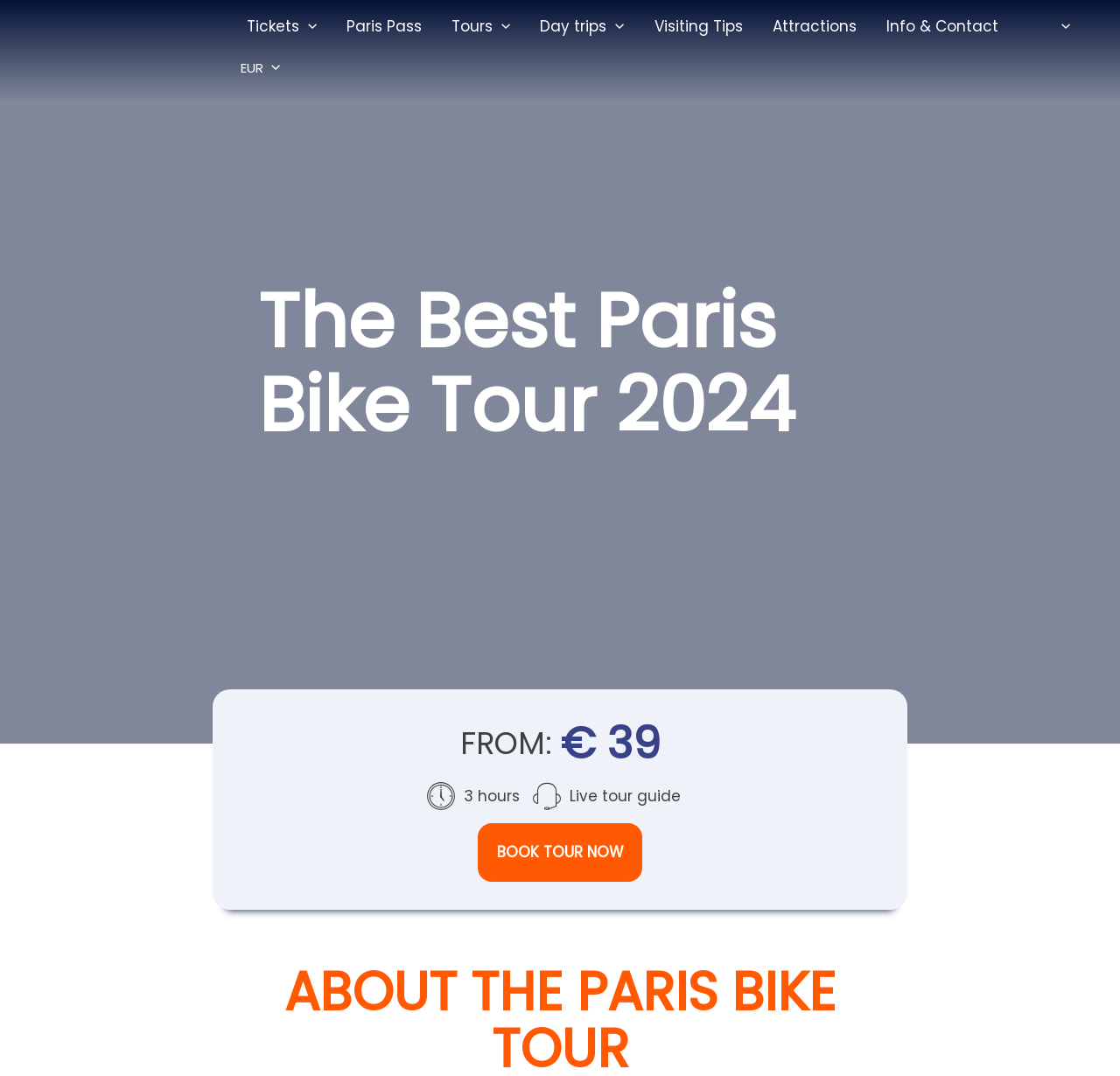How many menu toggles are there in the navigation section?
Give a detailed and exhaustive answer to the question.

I counted the number of menu toggles in the navigation section by looking at the link elements with the 'Menu Toggle' text. There are 5 menu toggles: 'Tickets Menu Toggle', 'Tours Menu Toggle', 'Day trips Menu Toggle', 'en_GB Menu Toggle', and another 'Menu Toggle' button.